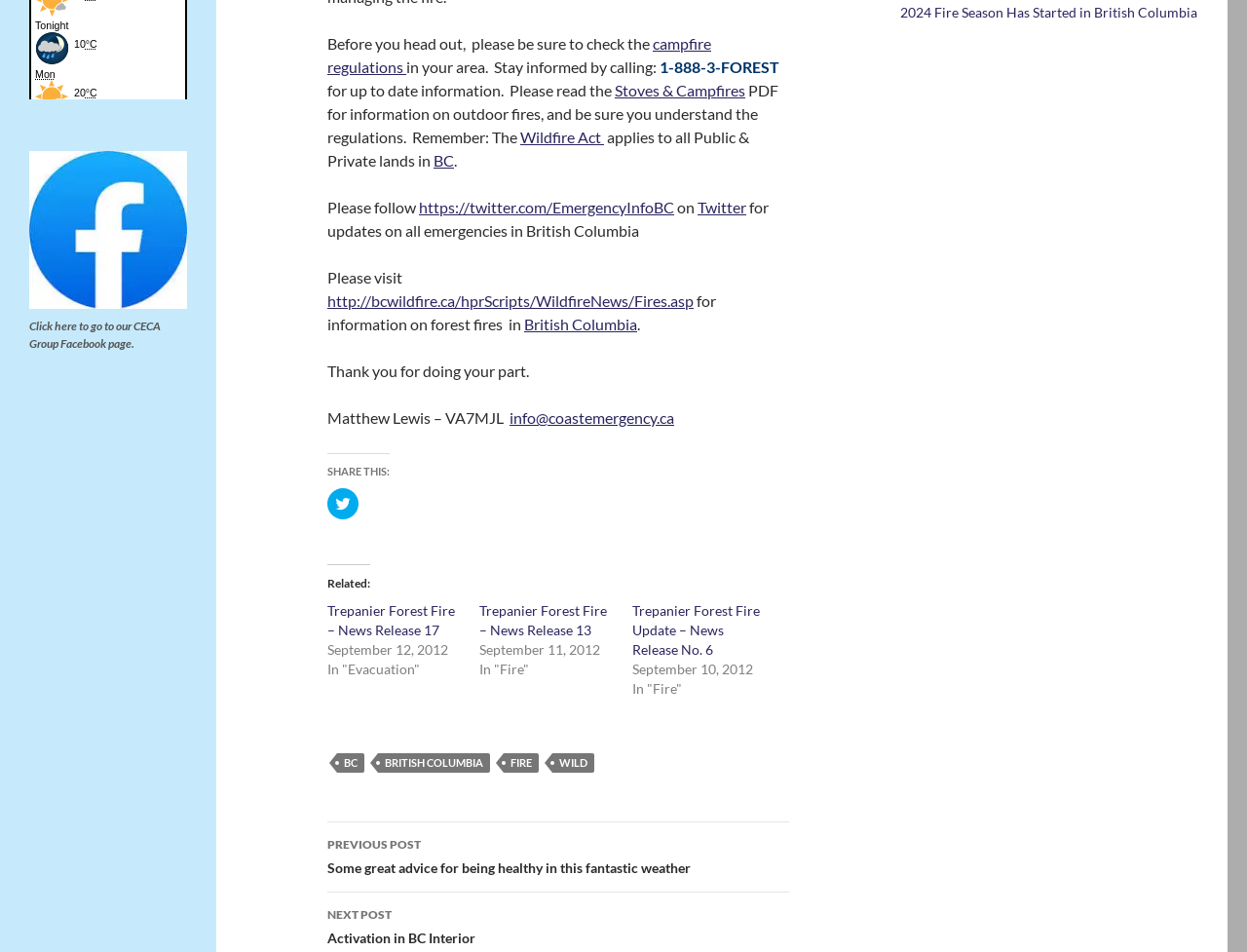Find the bounding box coordinates for the element described here: "Stoves & Campfires".

[0.493, 0.085, 0.598, 0.104]